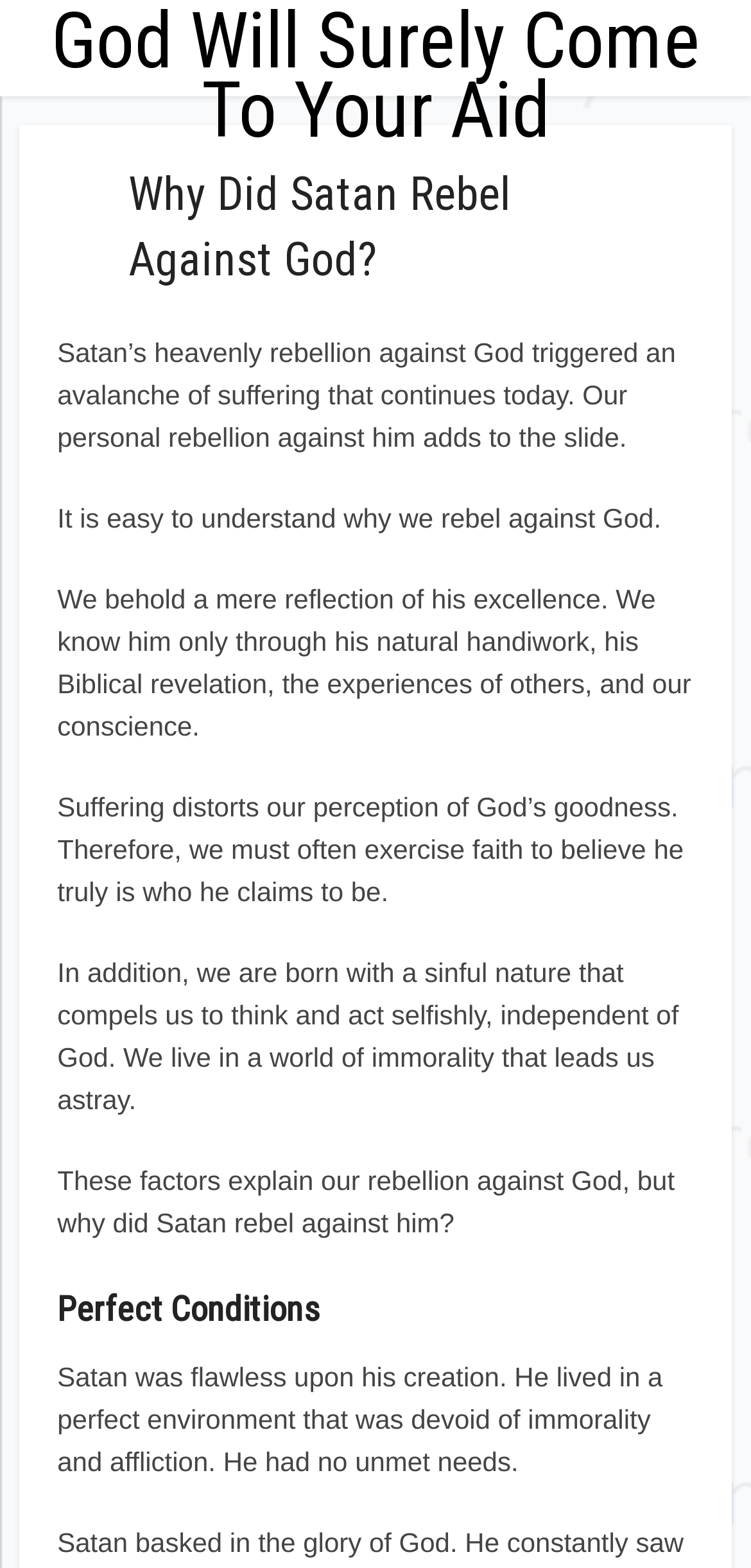Please provide a brief answer to the question using only one word or phrase: 
What affects our perception of God's goodness?

Suffering